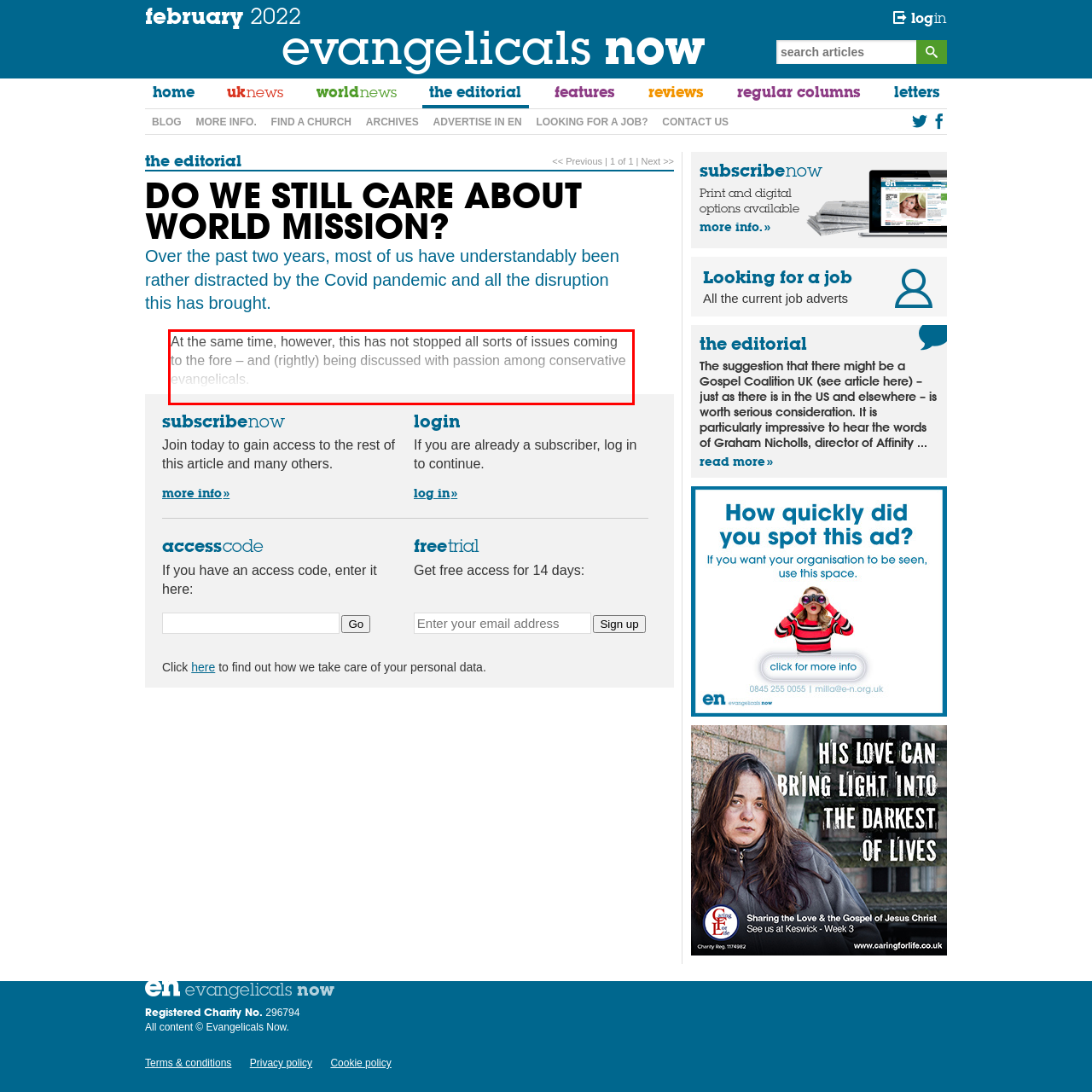Identify the text inside the red bounding box on the provided webpage screenshot by performing OCR.

At the same time, however, this has not stopped all sorts of issues coming to the fore – and (rightly) being discussed with passion among conservative evangelicals.